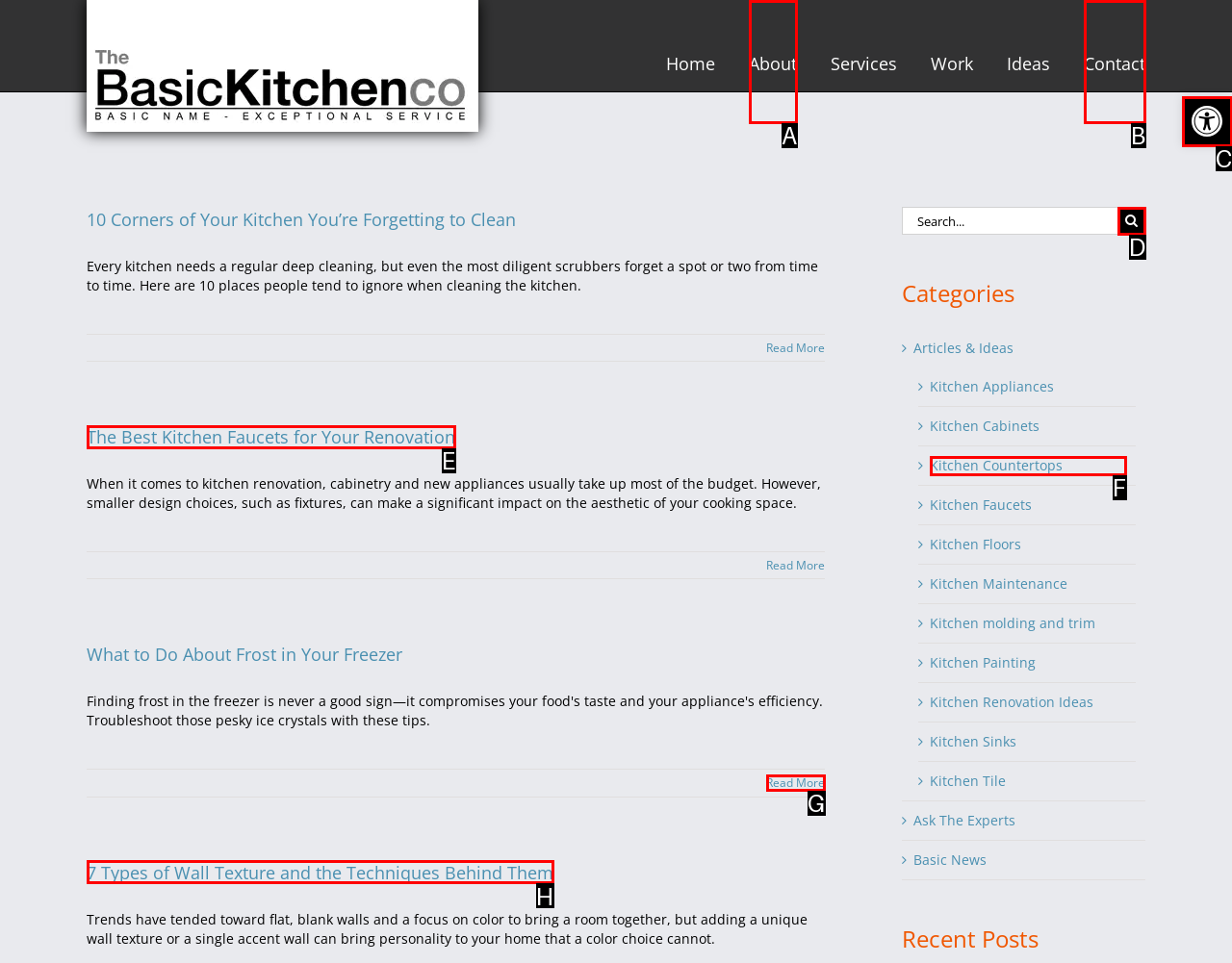Point out which UI element to click to complete this task: Click the 'Contact' link
Answer with the letter corresponding to the right option from the available choices.

B